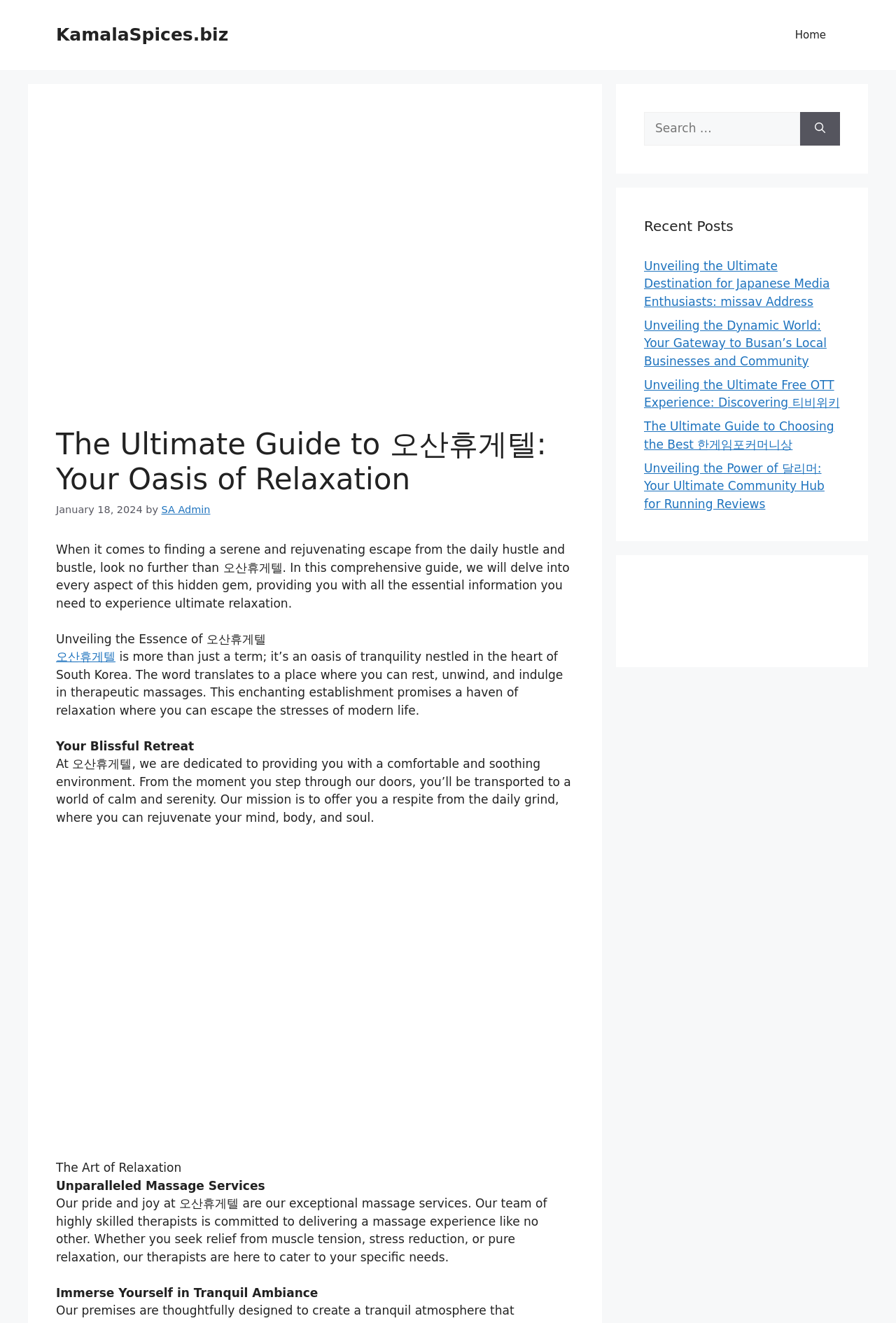How many images are on the webpage?
Using the image, respond with a single word or phrase.

1